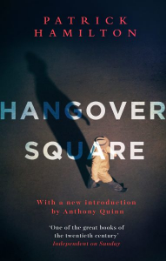Deliver an in-depth description of the image, highlighting major points.

The image showcases the book cover for "Hangover Square," a novel by Patrick Hamilton. The design features a dramatic shadow cast by a figure walking away, set against a deep blue background that contrasts with the bold, white title text. The cover includes the author's name prominently displayed at the top, and at the bottom, it notes the inclusion of a new introduction by Anthony Quinn, suggesting a fresh perspective on this classic work. The book is recognized as one of the great novels of the twentieth century, as highlighted by the quote from *The Independent on Sunday*. This cover design captures the essence of the novel's themes, evoking a sense of melancholy and introspection.